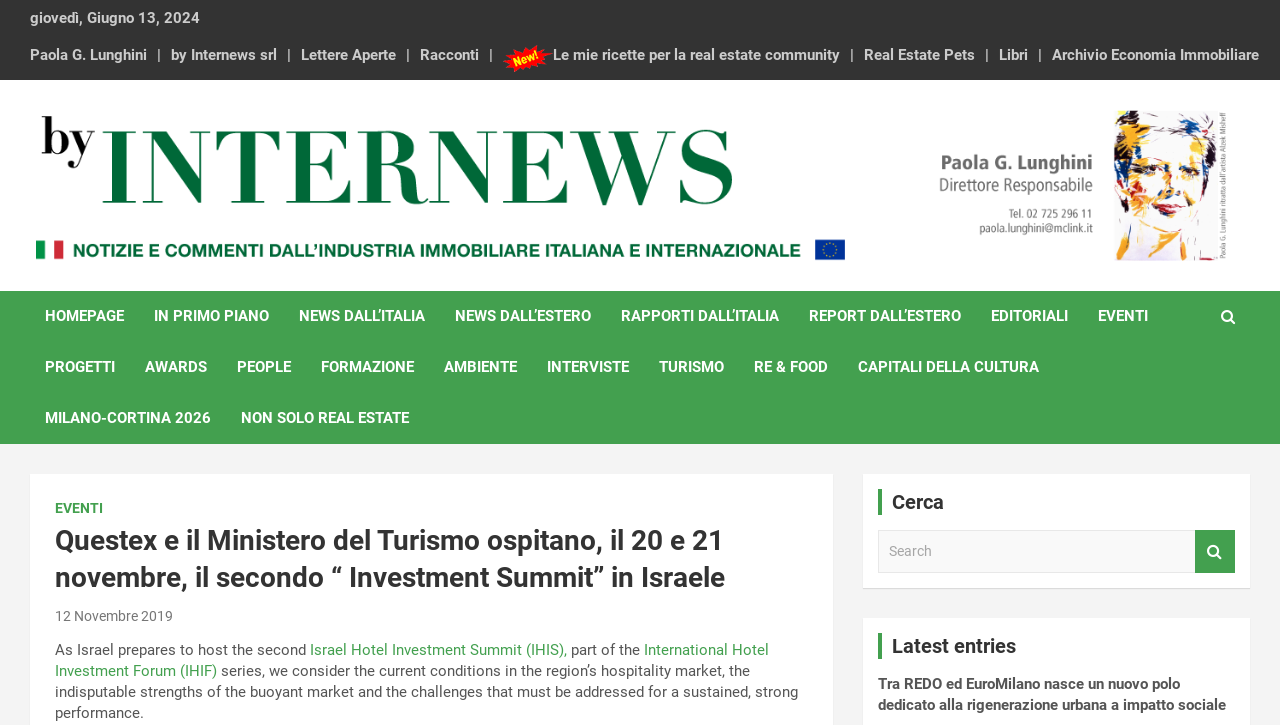Identify the bounding box for the described UI element: "International Hotel Investment Forum (IHIF)".

[0.043, 0.884, 0.601, 0.937]